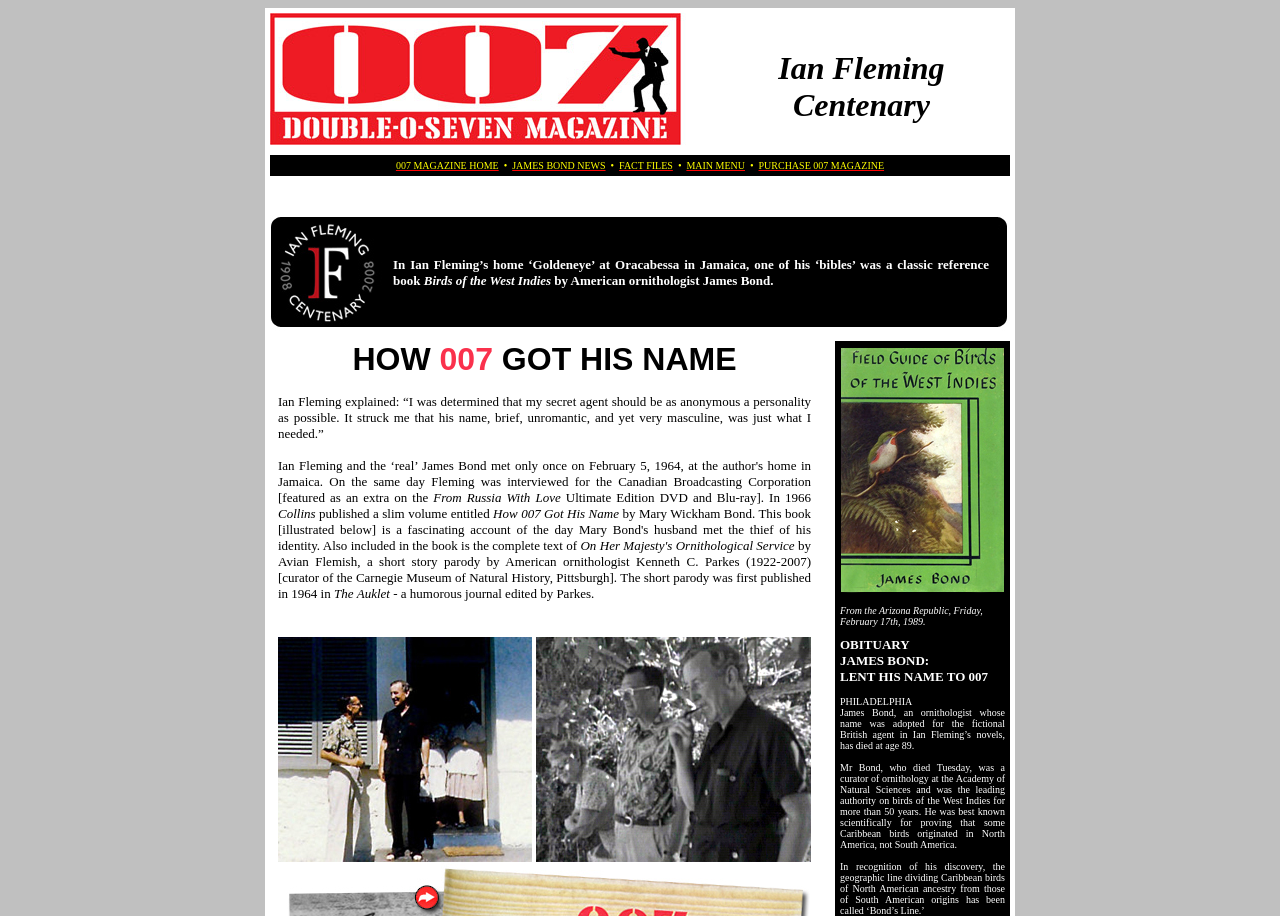What is the title of the book written by Mary Wickham Bond?
Please provide a comprehensive answer based on the visual information in the image.

The title of the book can be found in the text on the webpage, which states 'In 1966 Collins published a slim volume entitled How 007 Got His Name by Mary Wickham Bond.'.